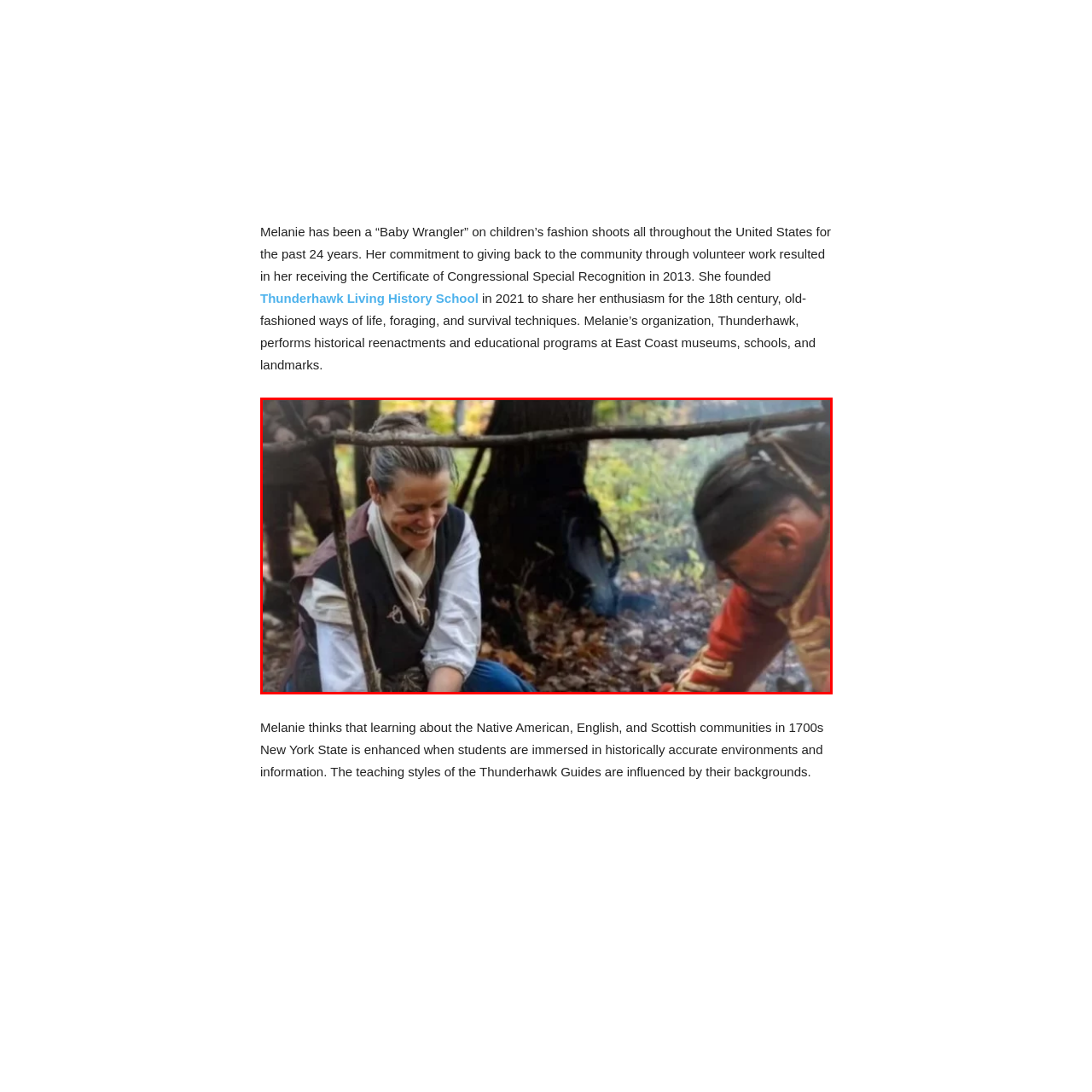What is the individual beside Melanie focused on?  
Study the image enclosed by the red boundary and furnish a detailed answer based on the visual details observed in the image.

The caption states that the individual beside Melanie is focused on a task that likely involves traditional survival techniques, which is evident from their attire and the natural setting.